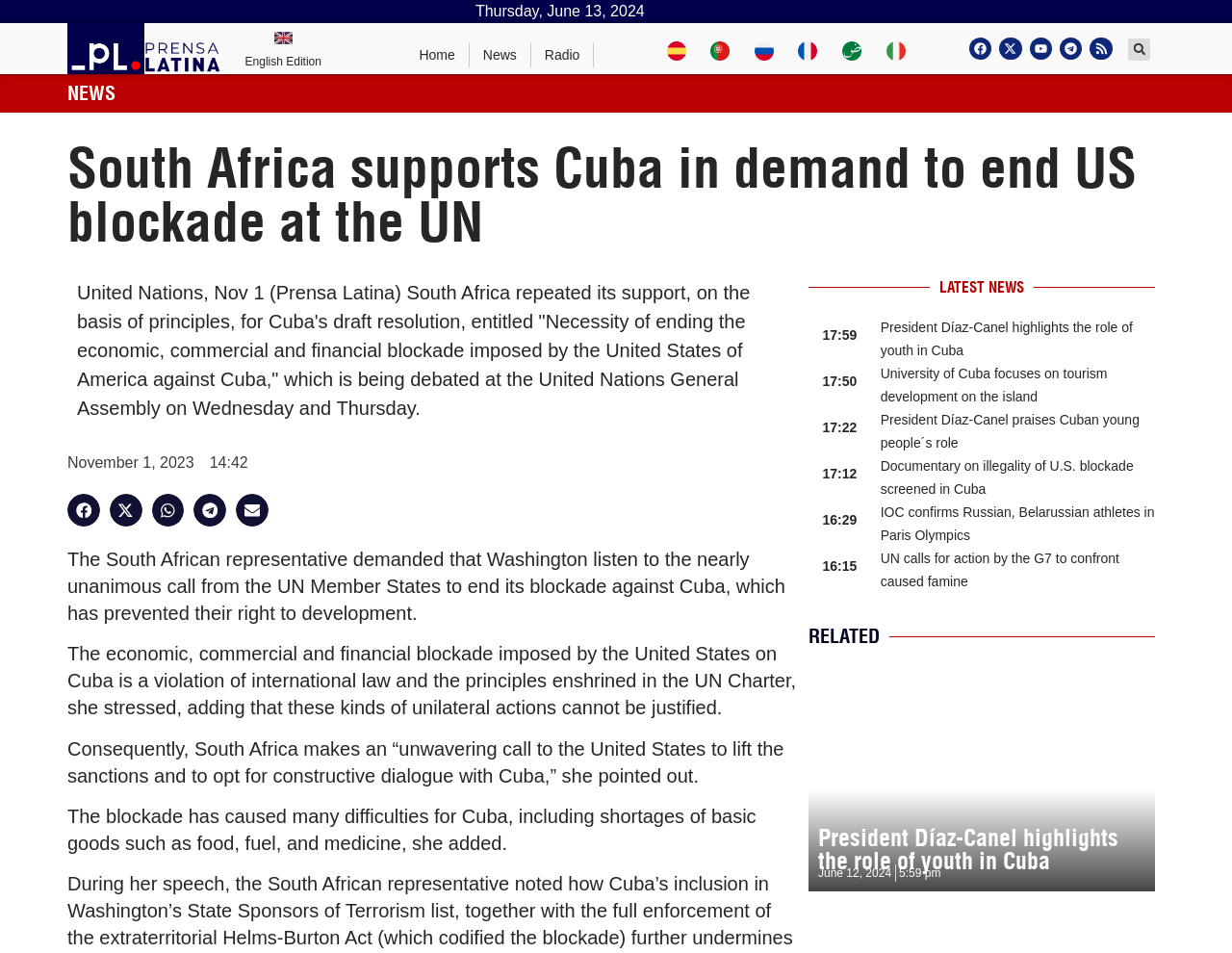Describe the webpage meticulously, covering all significant aspects.

This webpage is about news articles, specifically from Prensa Latina, a news agency. At the top, there is a logo of Prensa Latina, accompanied by a link to the English edition and a figure with a UK flag. Below this, there are links to different language editions, including Spanish, Portuguese, Russian, French, Arabic, and Italian.

The main content of the page is an article about South Africa's support for Cuba's demand to end the US blockade at the United Nations. The article's title is "South Africa supports Cuba in demand to end US blockade at the UN" and is followed by a date, "Thursday, June 13, 2024". The article's content is divided into several paragraphs, describing South Africa's stance on the issue and the effects of the blockade on Cuba.

On the right side of the page, there are social media sharing buttons, including Facebook, Twitter, WhatsApp, Telegram, and email. Below these buttons, there are more news articles, labeled as "LATEST NEWS", with titles, dates, and times. These articles include topics such as the role of youth in Cuba, tourism development, and the US blockade.

At the bottom of the page, there is a section labeled "RELATED", which appears to be a related news article, with a heading and a link to the full article.